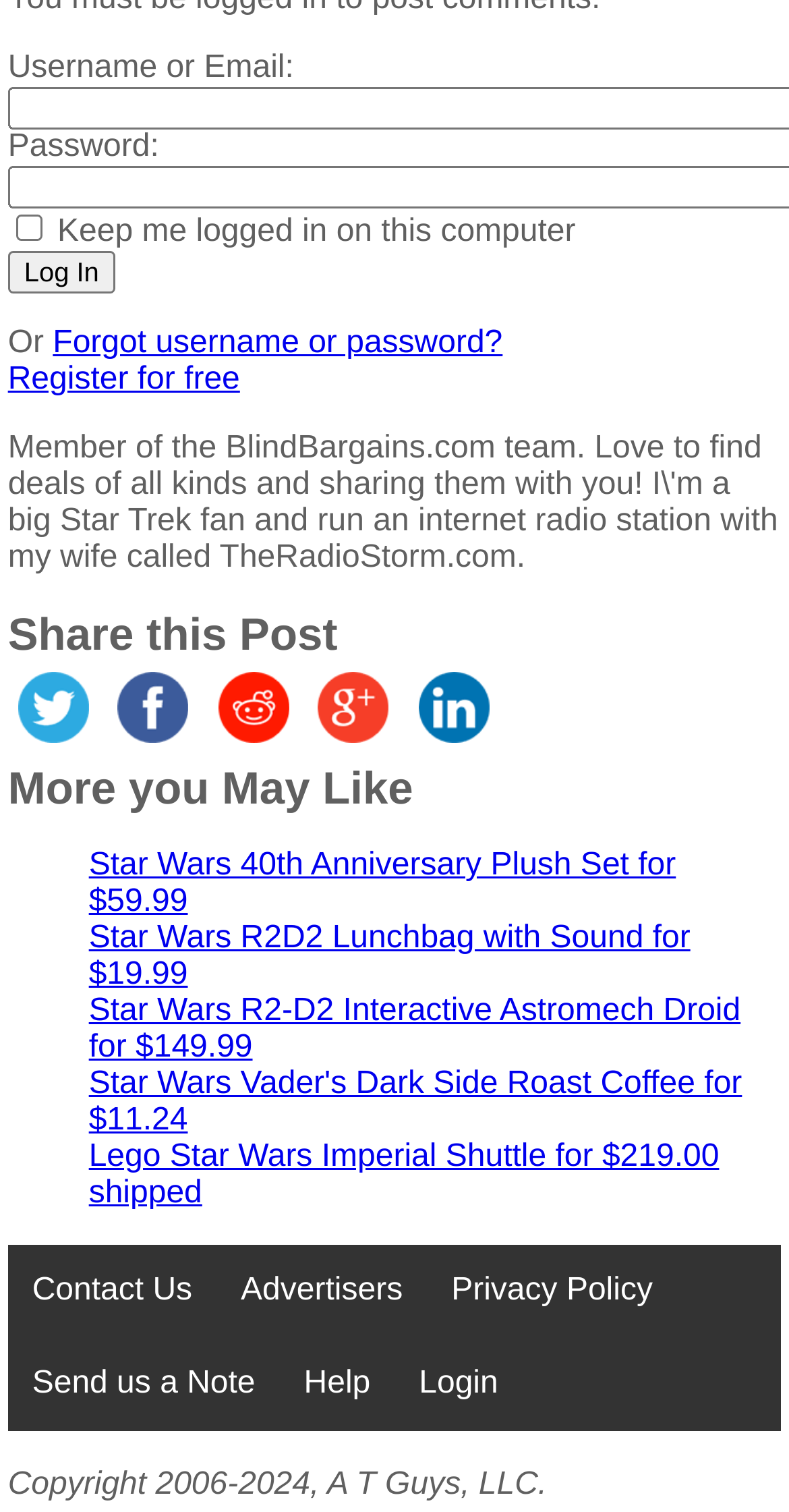What is the purpose of the checkbox?
Answer the question with a single word or phrase derived from the image.

Keep me logged in